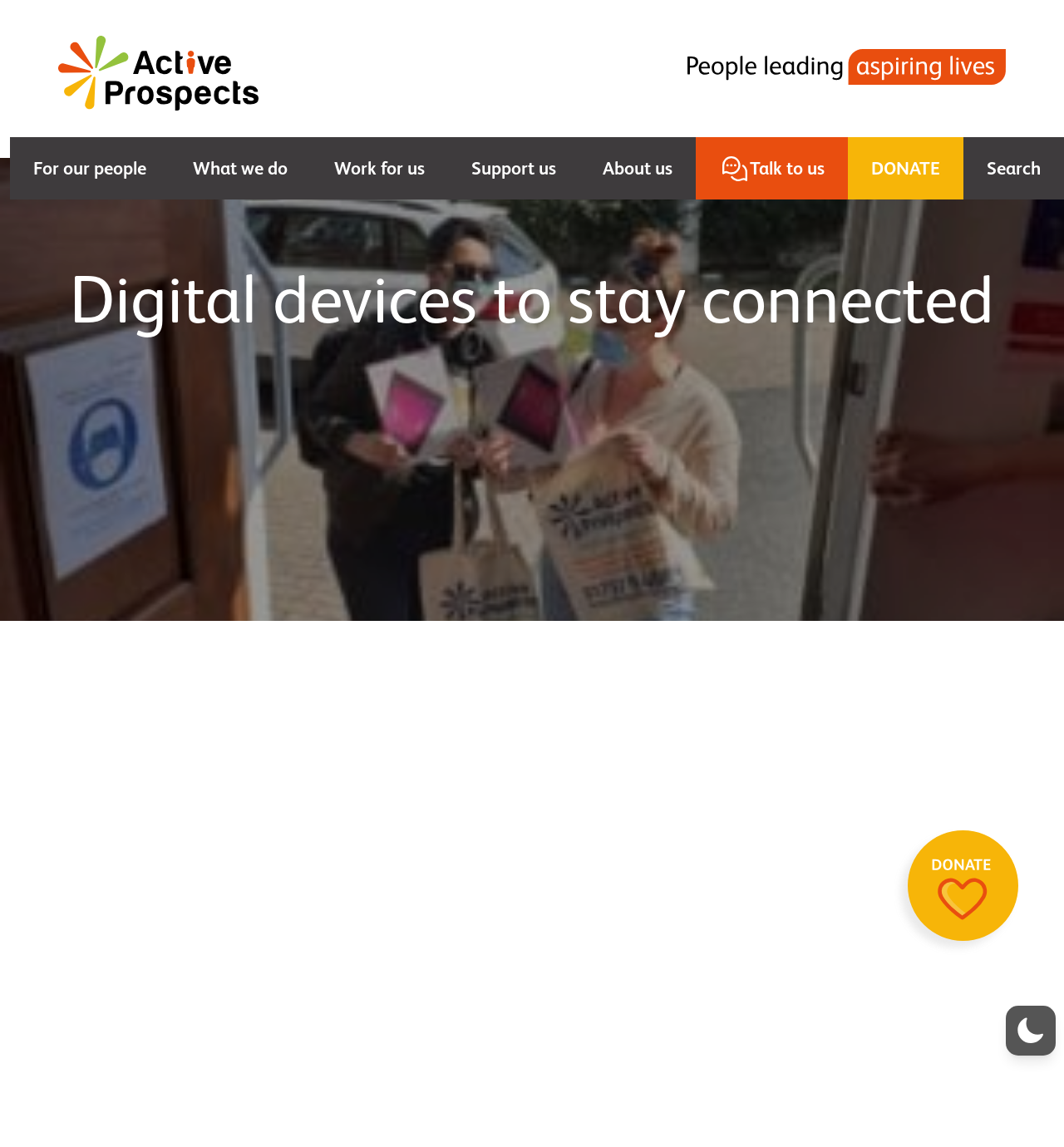Elaborate on the information and visuals displayed on the webpage.

The webpage is about Active Prospects, an organization that supports people with learning disabilities. At the top left, there is a link to the homepage. Next to it, there is an image of the Active Prospects tagline. Below these elements, there are six links in a row, including "For our people", "What we do", "Work for us", "Support us", "About us", and "Talk to us", followed by a "DONATE" button and a "Search" link.

The main content of the webpage is a news article or a blog post. The title "Digital devices to stay connected" is prominently displayed. Below the title, there is a figure or an image, and a paragraph of text that describes the organization's receipt of 20 digital tablets from the Good Things Foundation to support people with learning disabilities. The text also includes a link to the Good Things Foundation. 

The article continues with another paragraph that explains the digital divide faced by people with learning disabilities during the pandemic. At the bottom right of the page, there is a small image, and above it, there is a link with no text.